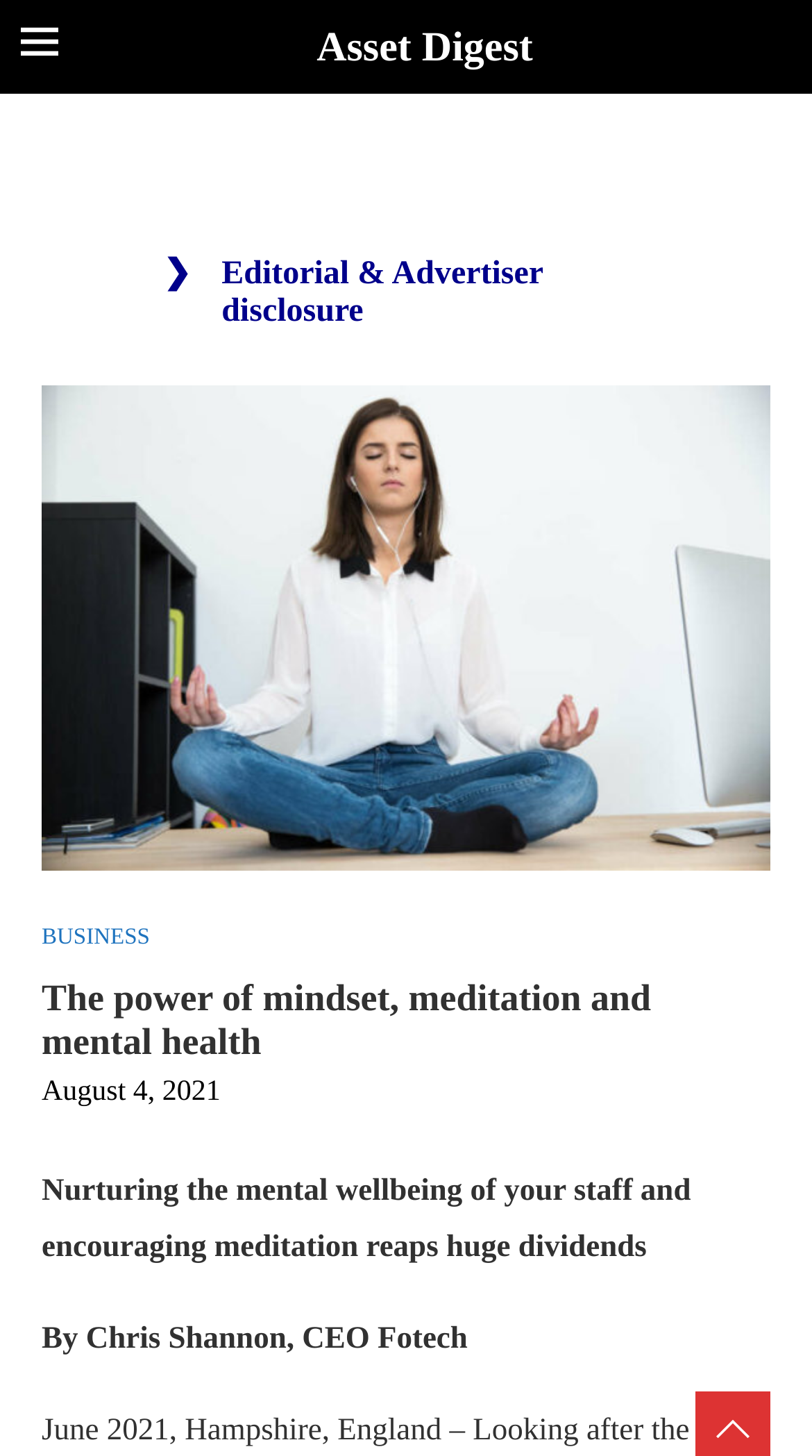Extract the bounding box coordinates for the UI element described by the text: "Business". The coordinates should be in the form of [left, top, right, bottom] with values between 0 and 1.

[0.051, 0.636, 0.185, 0.655]